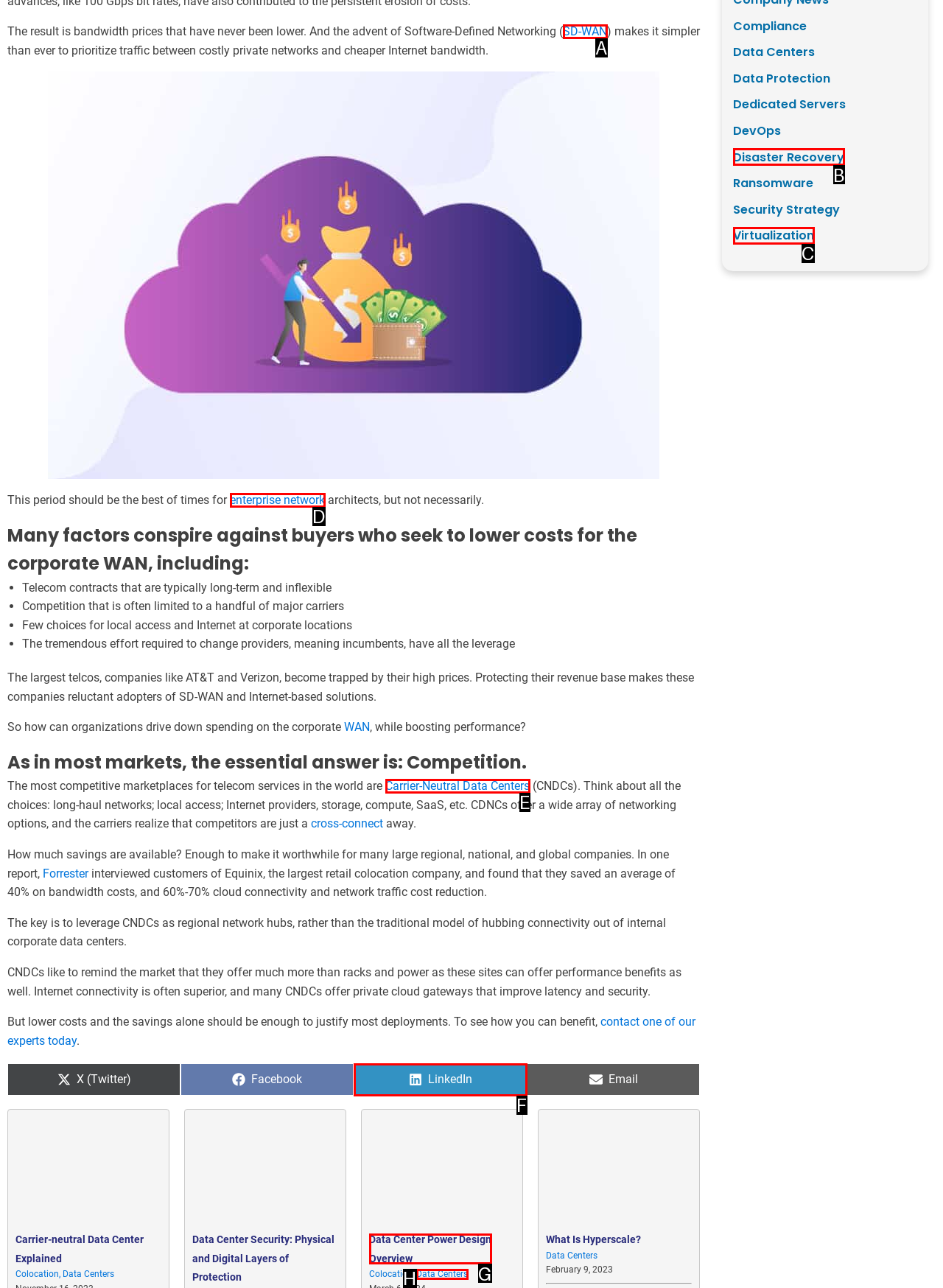Select the letter of the option that corresponds to: Data Center Power Design Overview
Provide the letter from the given options.

G